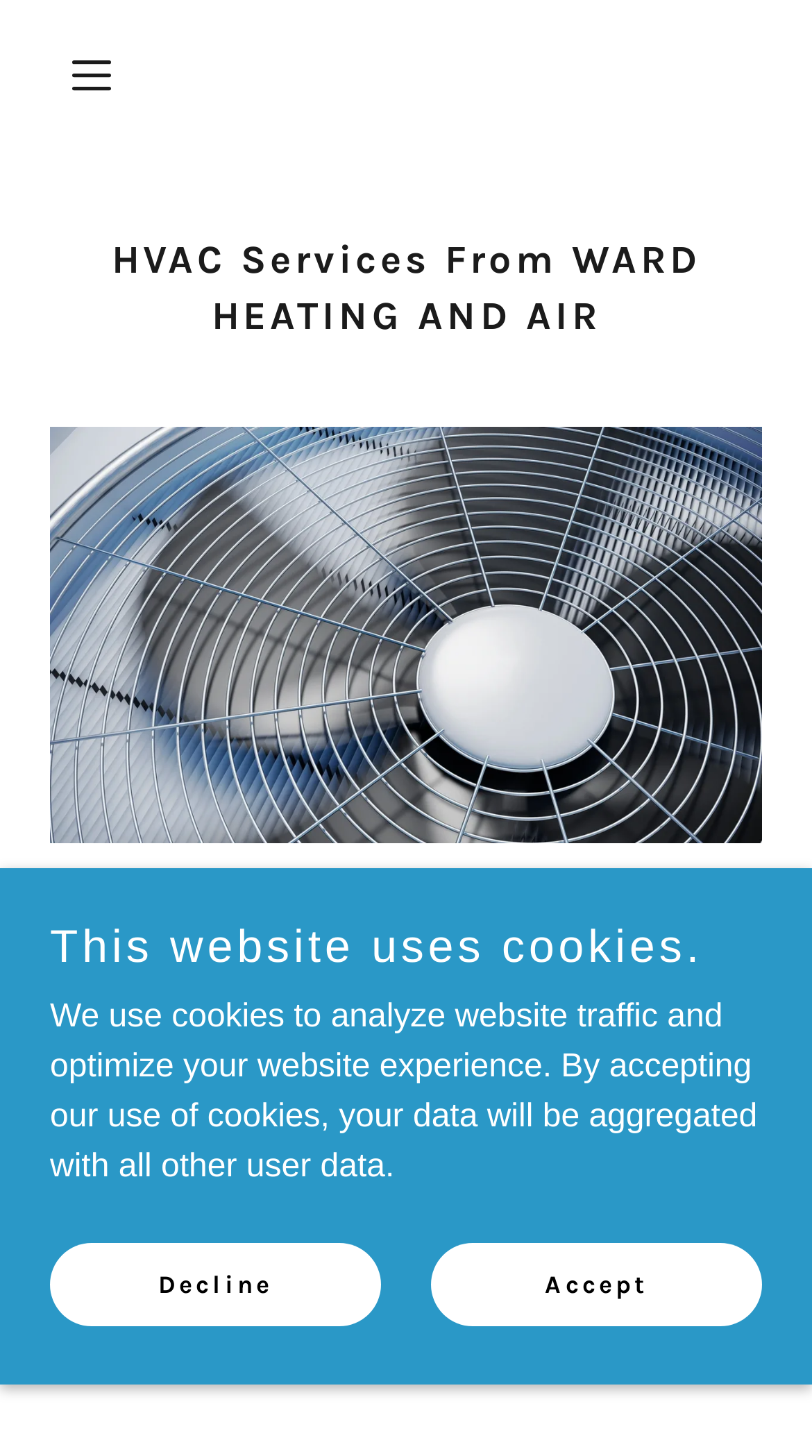What is the tone of the webpage?
Please answer the question with a detailed and comprehensive explanation.

The tone of the webpage is professional, as evident from the formal language used in the headings and descriptions, and the lack of any casual or promotional tone.